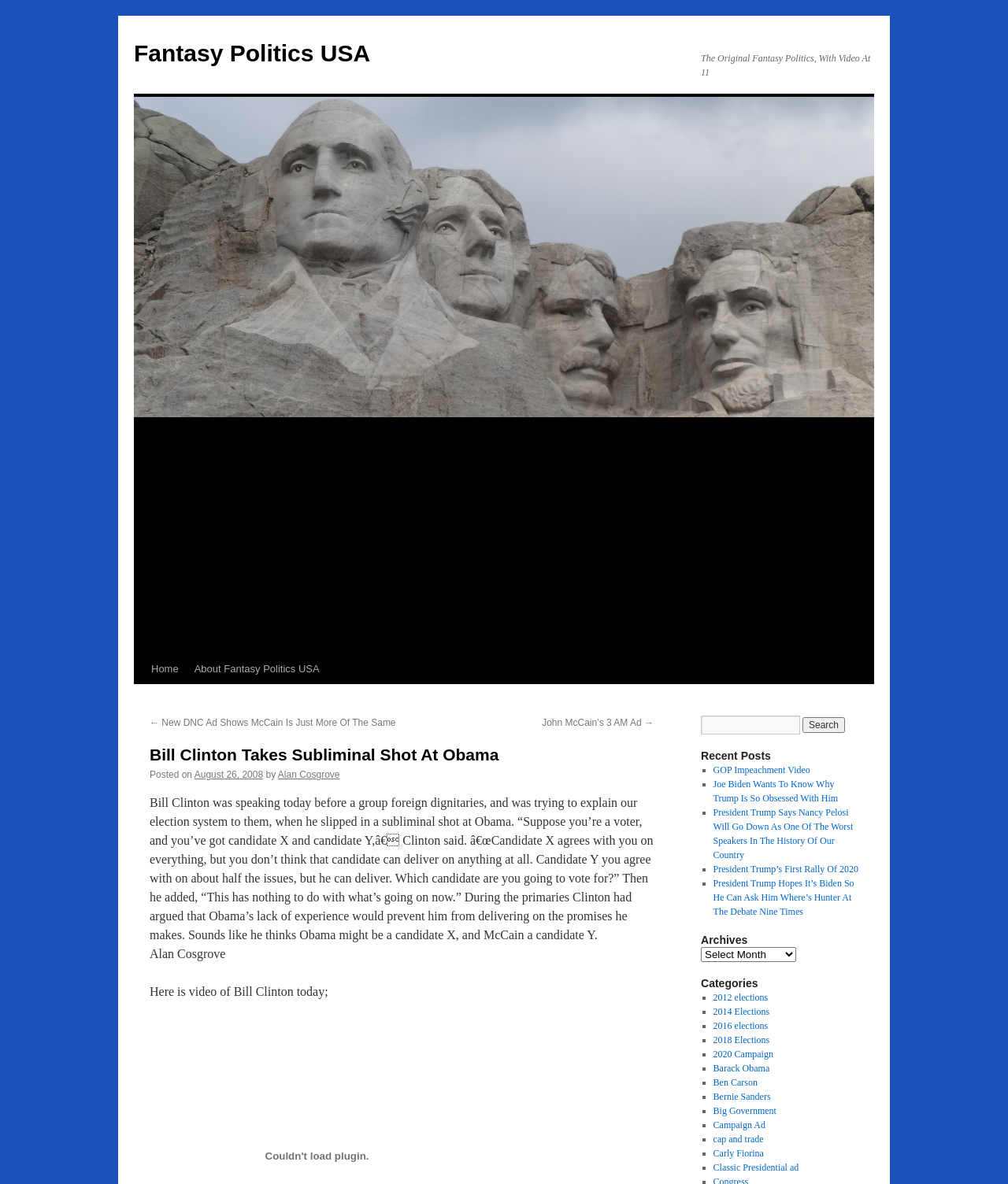Create a detailed summary of the webpage's content and design.

This webpage is about Fantasy Politics USA, with a focus on Bill Clinton's subliminal shot at Obama. At the top, there is a link to "Fantasy Politics USA" and a static text "The Original Fantasy Politics, With Video At 11". Below that, there is a link to "Skip to content" and an advertisement iframe.

The main content of the webpage is divided into two sections. On the left side, there are several links to different articles, including "Home", "About Fantasy Politics USA", and "John McCain’s 3 AM Ad". There is also a heading "Bill Clinton Takes Subliminal Shot At Obama" followed by a static text describing the event, where Bill Clinton spoke about the election system and made a subtle comparison between Obama and McCain.

On the right side, there is a search bar with a textbox and a "Search" button. Below that, there is a heading "Recent Posts" with a list of links to recent articles, including "GOP Impeachment Video", "Joe Biden Wants To Know Why Trump Is So Obsessed With Him", and "President Trump Says Nancy Pelosi Will Go Down As One Of The Worst Speakers In The History Of Our Country".

Further down, there are headings "Archives" and "Categories" with dropdown menus and lists of links to different categories, including "2012 elections", "2014 Elections", "2016 elections", and "2020 Campaign".